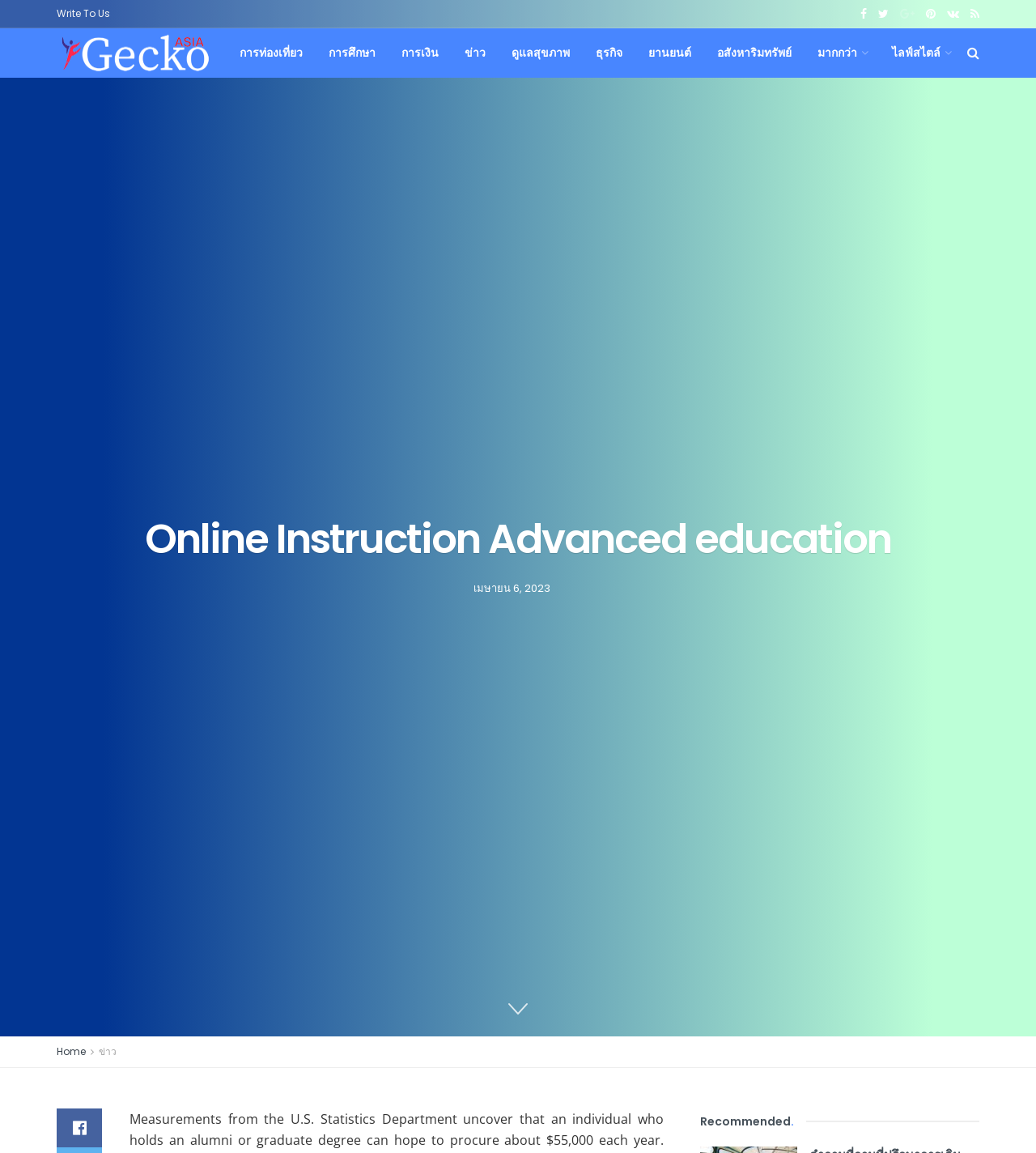Using the provided element description, identify the bounding box coordinates as (top-left x, top-left y, bottom-right x, bottom-right y). Ensure all values are between 0 and 1. Description: เมษายน 6, 2023

[0.457, 0.503, 0.531, 0.517]